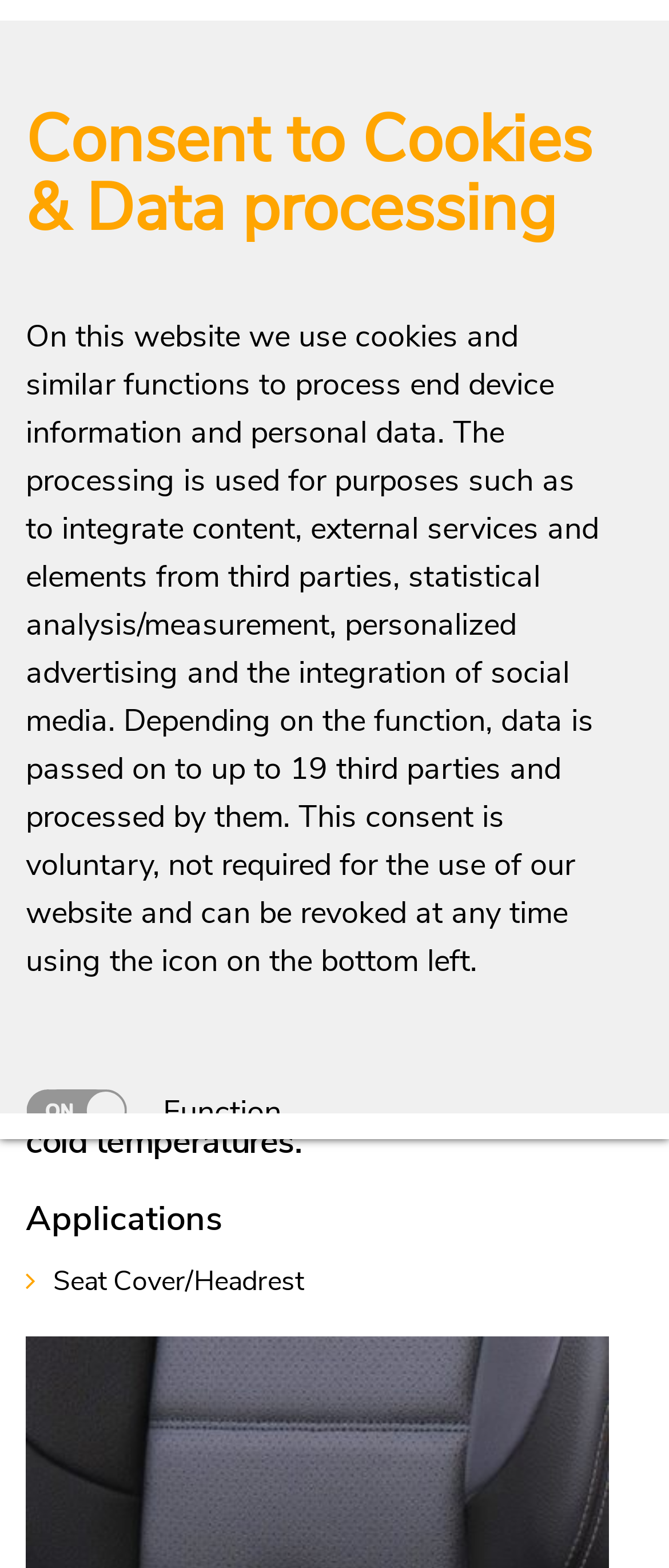Generate a thorough caption detailing the webpage content.

The webpage is about Acella Protect, a material used in construction vehicles, specifically for seat covers. At the top, there is a dialog box for consenting to cookies and data processing, which takes up most of the top section of the page. Within this dialog, there is a heading, a block of text explaining the use of cookies, and a form with checkboxes for different purposes, such as measurement and performance, marketing, and third-party content and functionalities.

Below the dialog box, there is a section for selecting a country or region, with a text prompt and an image of the United States flag. Next to this section, there are links to "Ok" and "Change".

On the top-left corner, there is a logo link, and on the top-right corner, there are two more links. Below the logo, there is a large image of Acella Protect, followed by a heading and a superscript.

The main navigation menu is located below the image, with links to "Home", "Products & Solutions", "Surface Materials", "Mobility & Transportation", "Construction Vehicles", and "Seat Cover". 

The main content of the page is divided into sections, with headings and paragraphs of text. The first section is about Acella Protect, with a heading, a paragraph of text, and a superscript. The second section is about applications, with a heading and a paragraph of text about seat covers and headrests.

On the bottom-left corner, there is a button for privacy settings, which has a popup dialog.